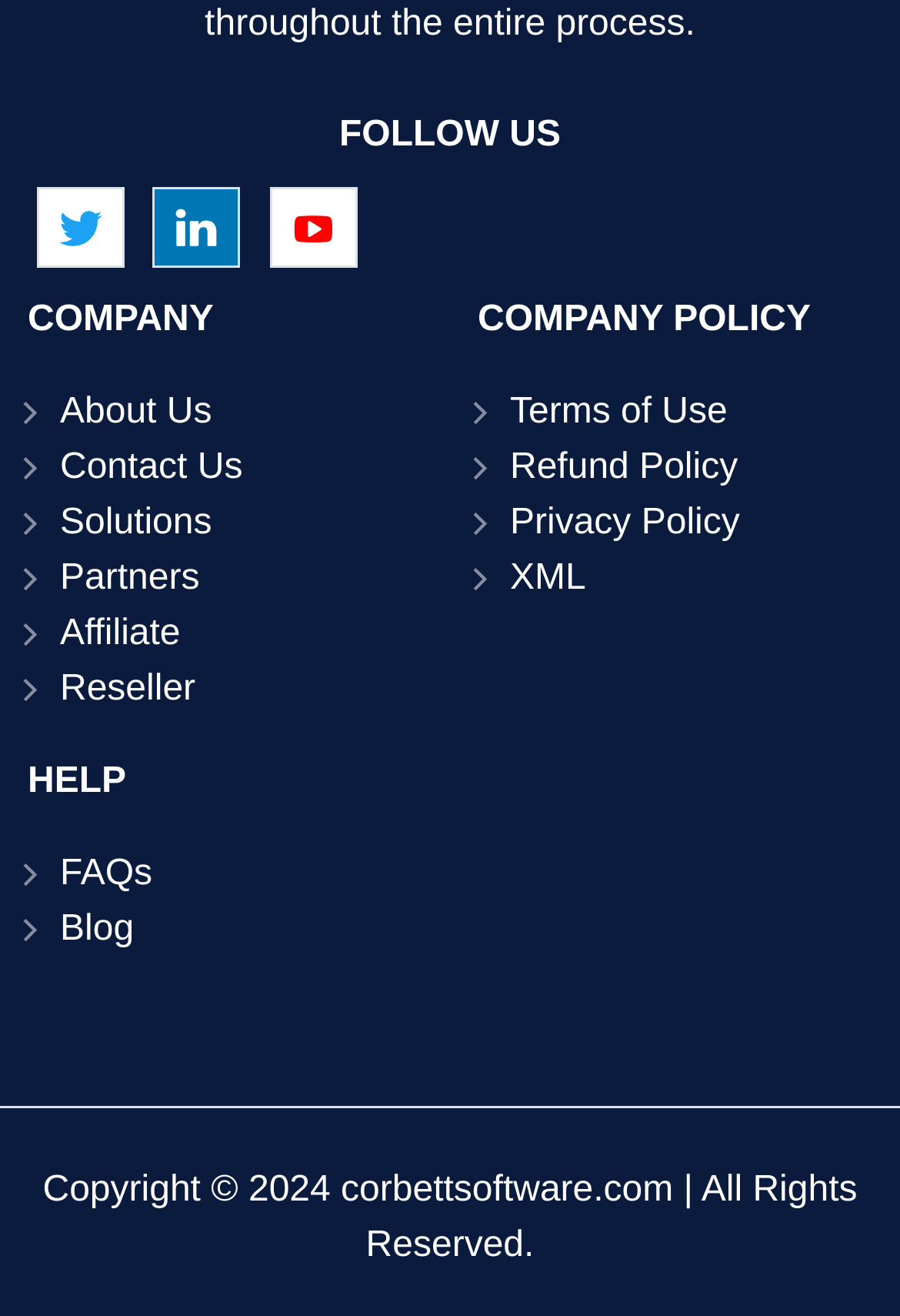Calculate the bounding box coordinates of the UI element given the description: "Terms of Use".

[0.567, 0.299, 0.808, 0.329]